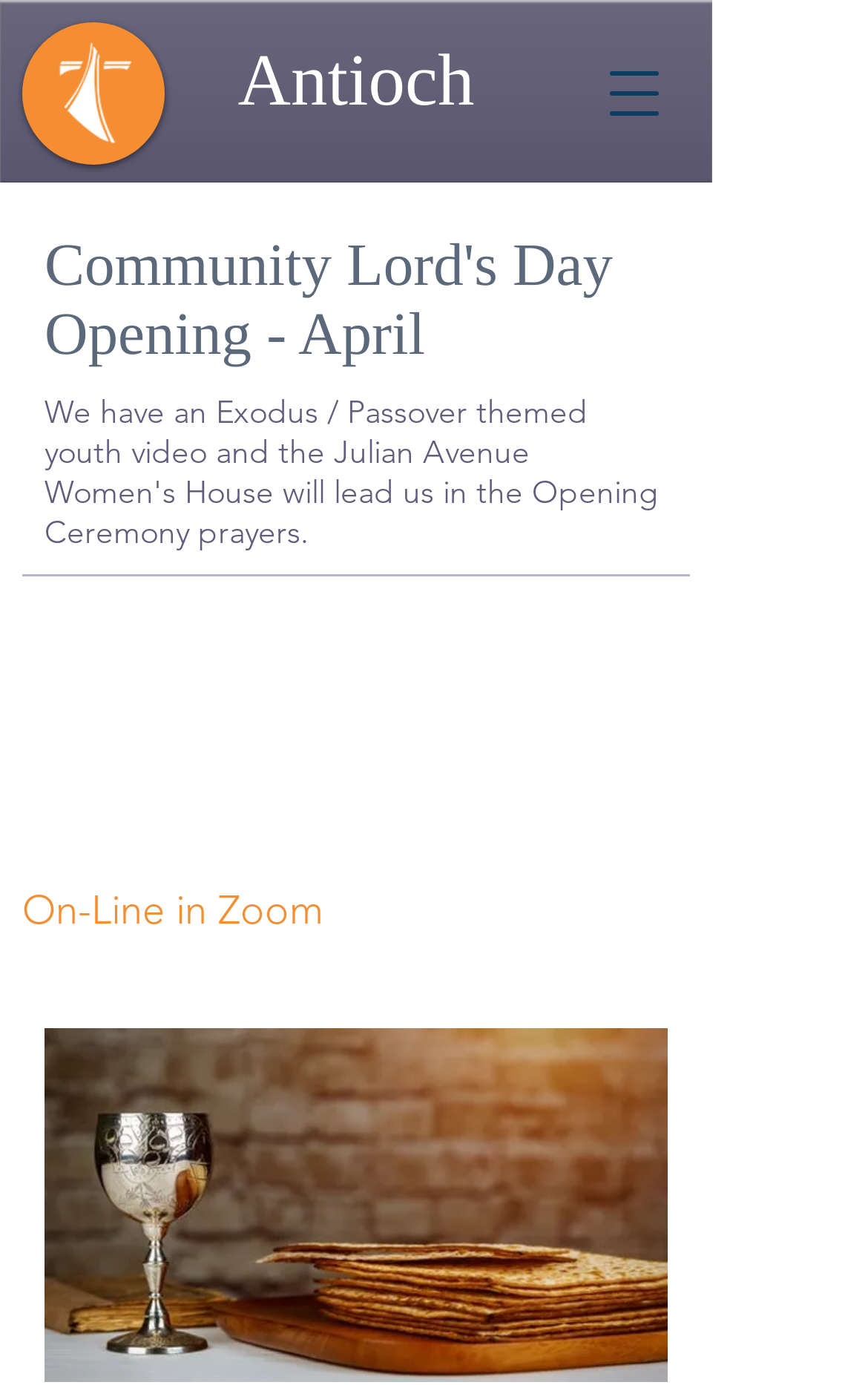Identify the bounding box for the UI element that is described as follows: "Antioch".

[0.274, 0.031, 0.547, 0.088]